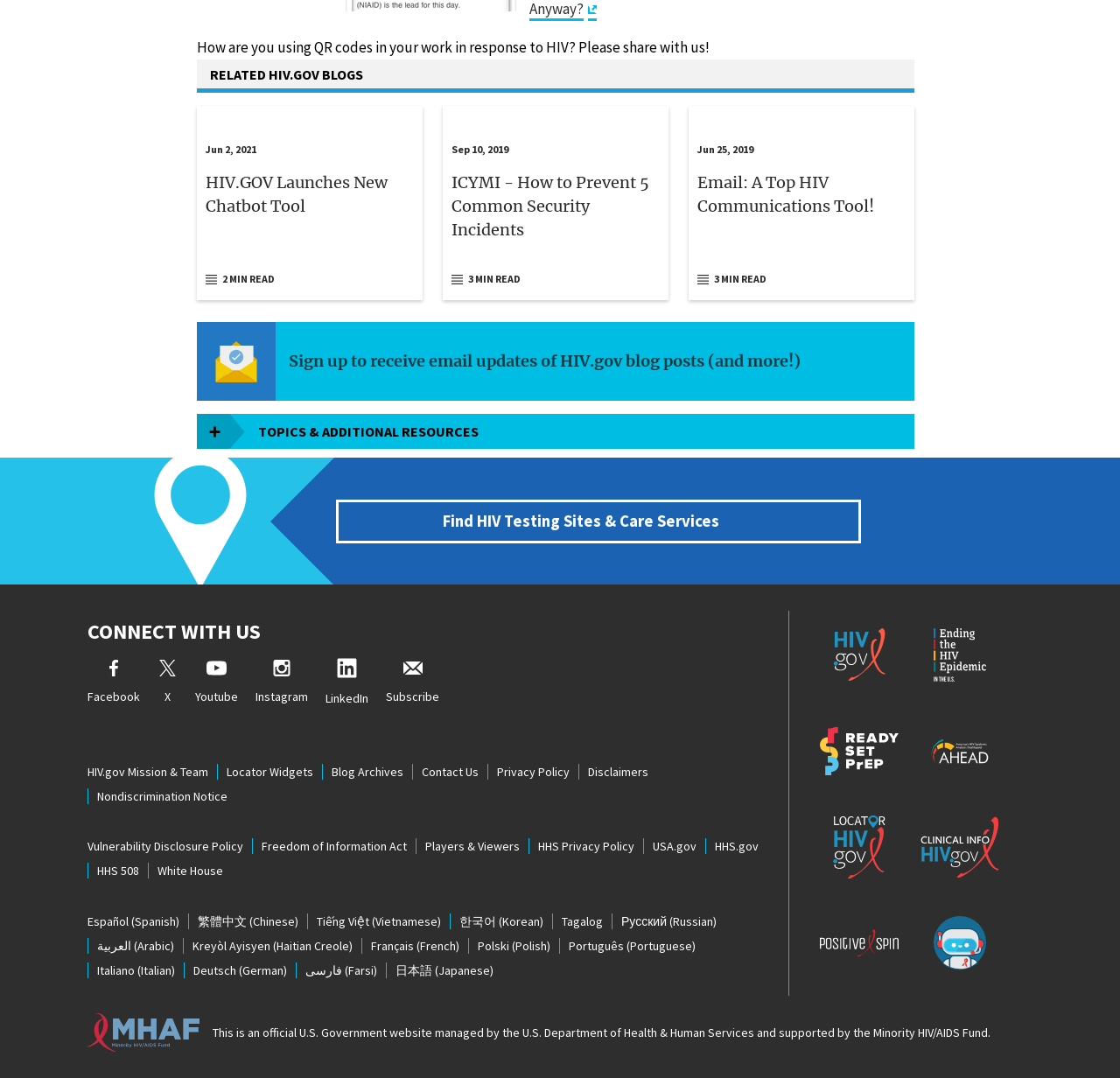What is the topic of the blog posts?
From the screenshot, provide a brief answer in one word or phrase.

HIV